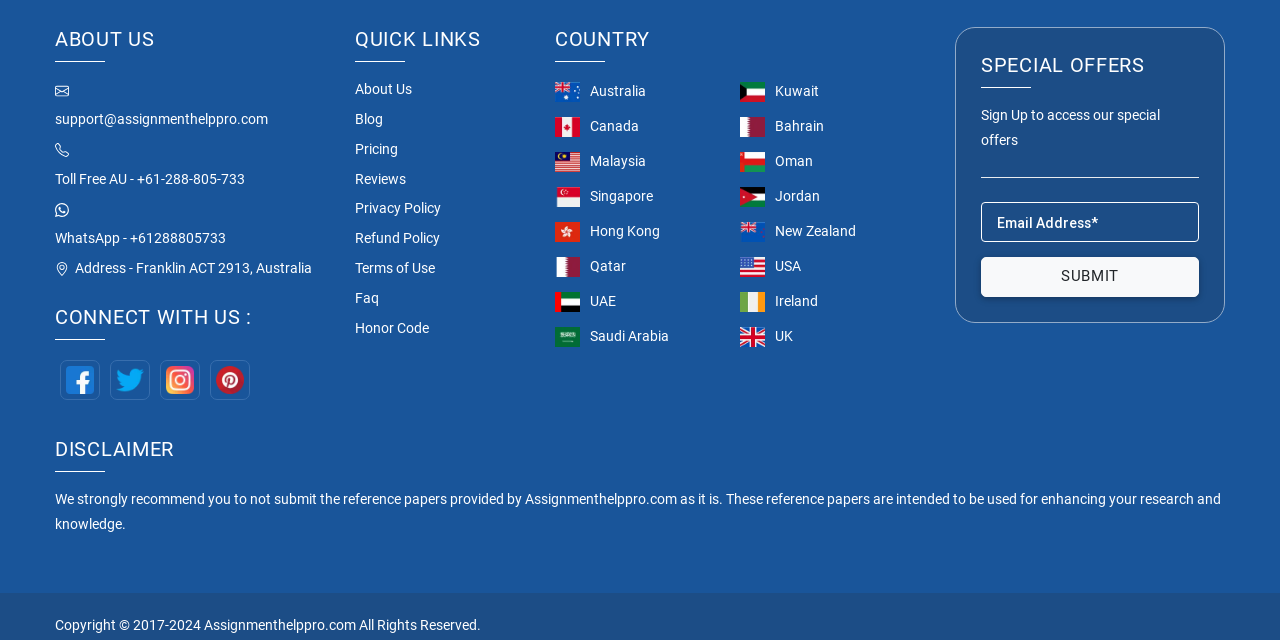Answer the question with a brief word or phrase:
What is the email address to contact for support?

support@assignmenthelppro.com